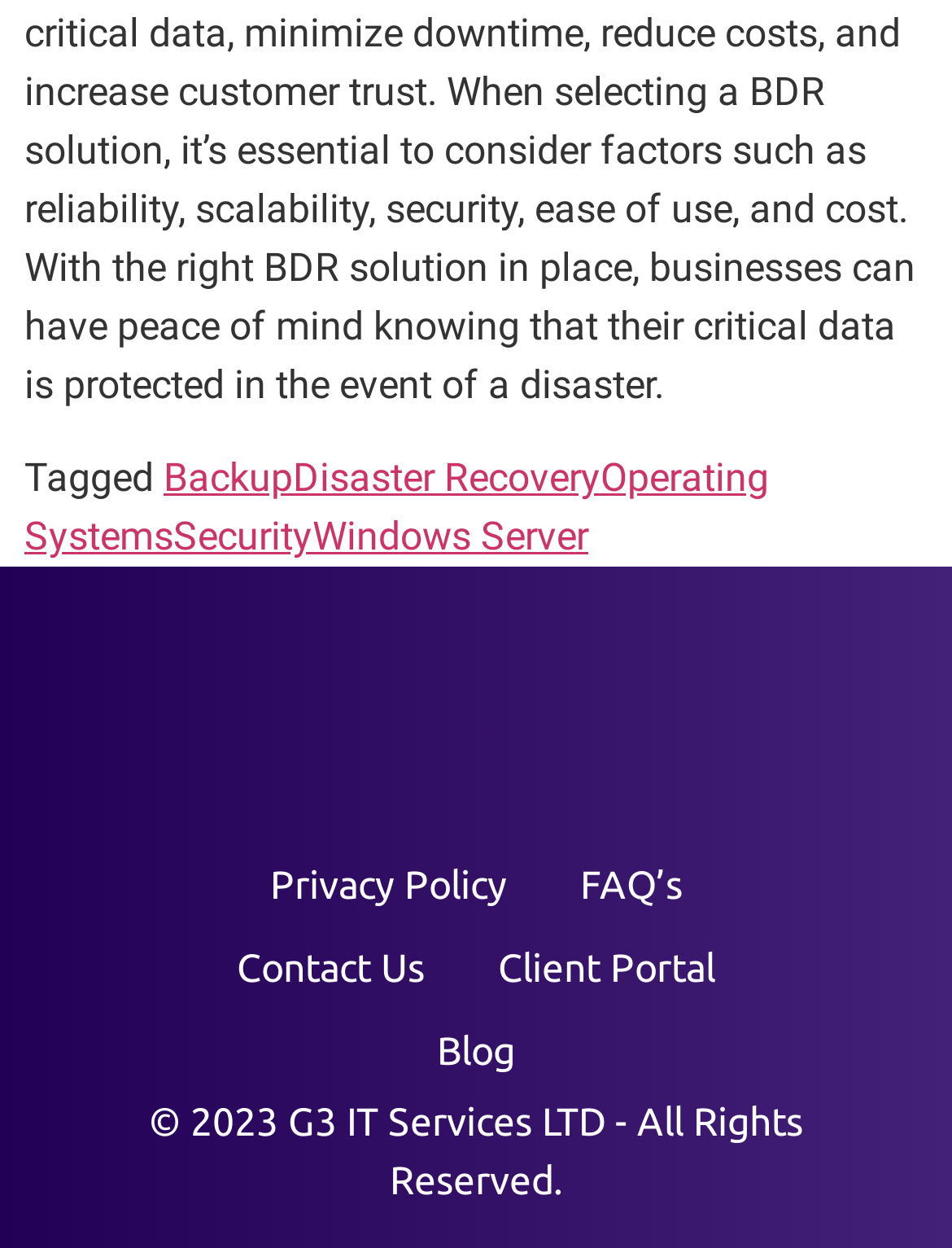How many links are there in the footer?
Answer the question with just one word or phrase using the image.

5